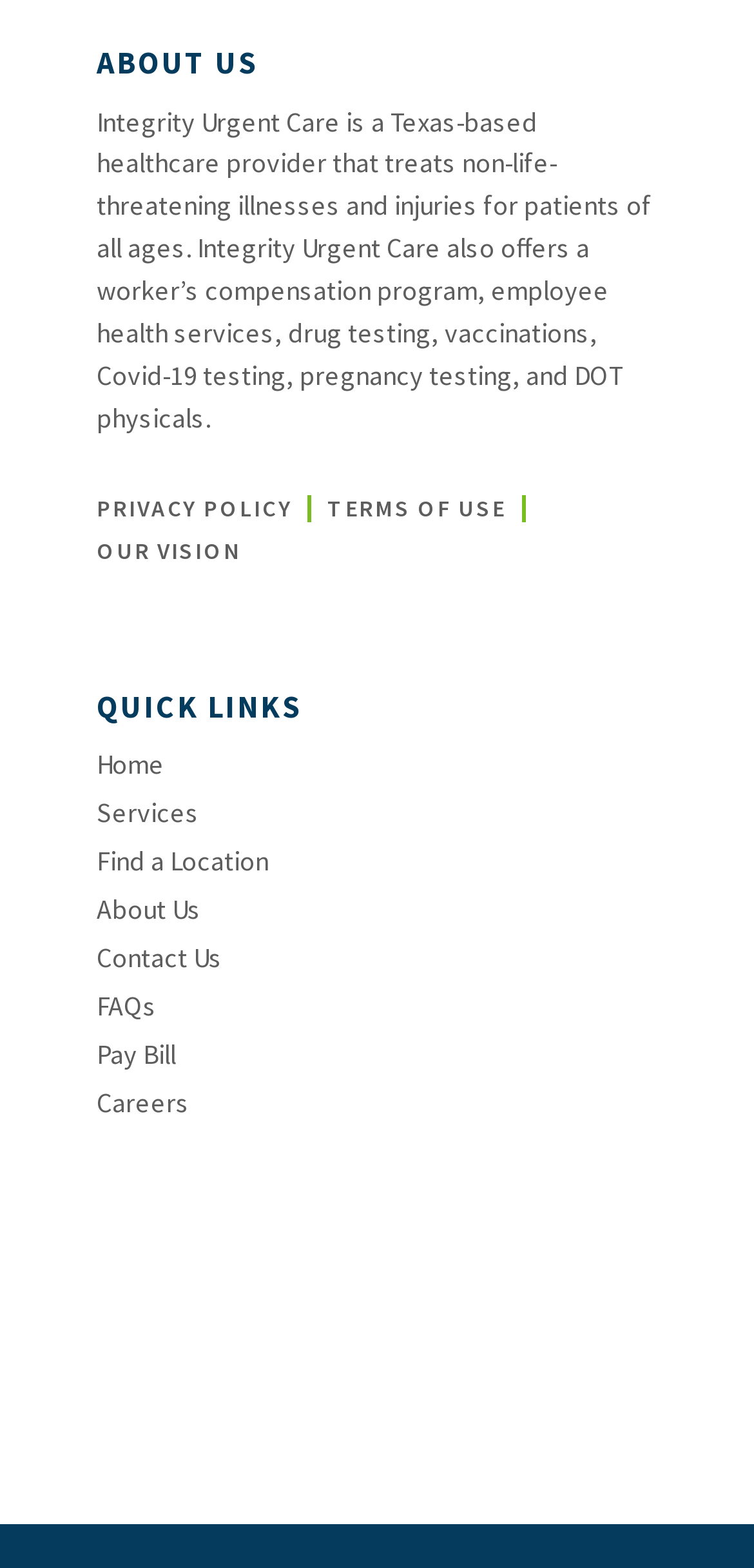Please mark the clickable region by giving the bounding box coordinates needed to complete this instruction: "read about the company".

[0.128, 0.029, 0.872, 0.052]